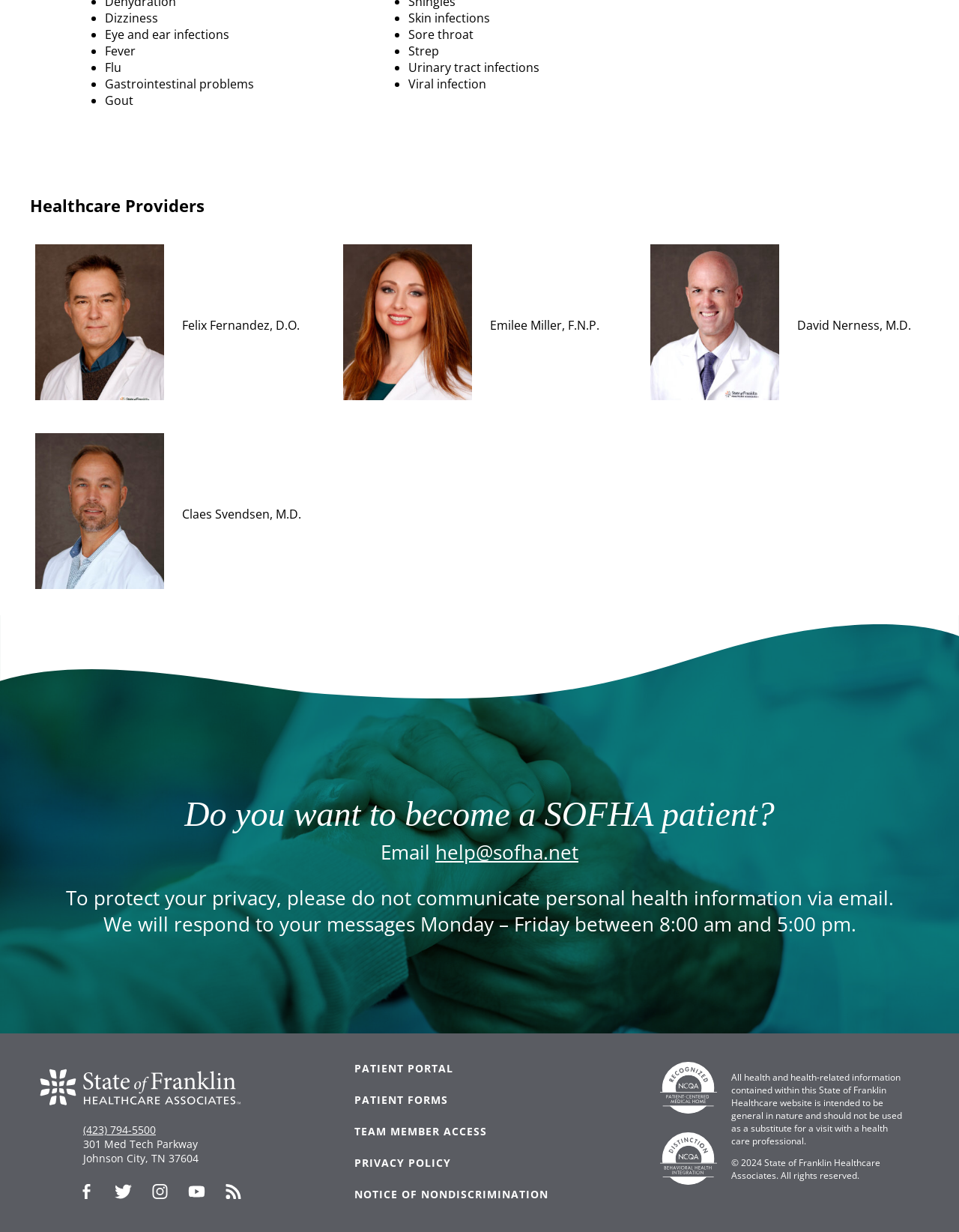Based on the element description "Patient Forms", predict the bounding box coordinates of the UI element.

[0.37, 0.887, 0.467, 0.898]